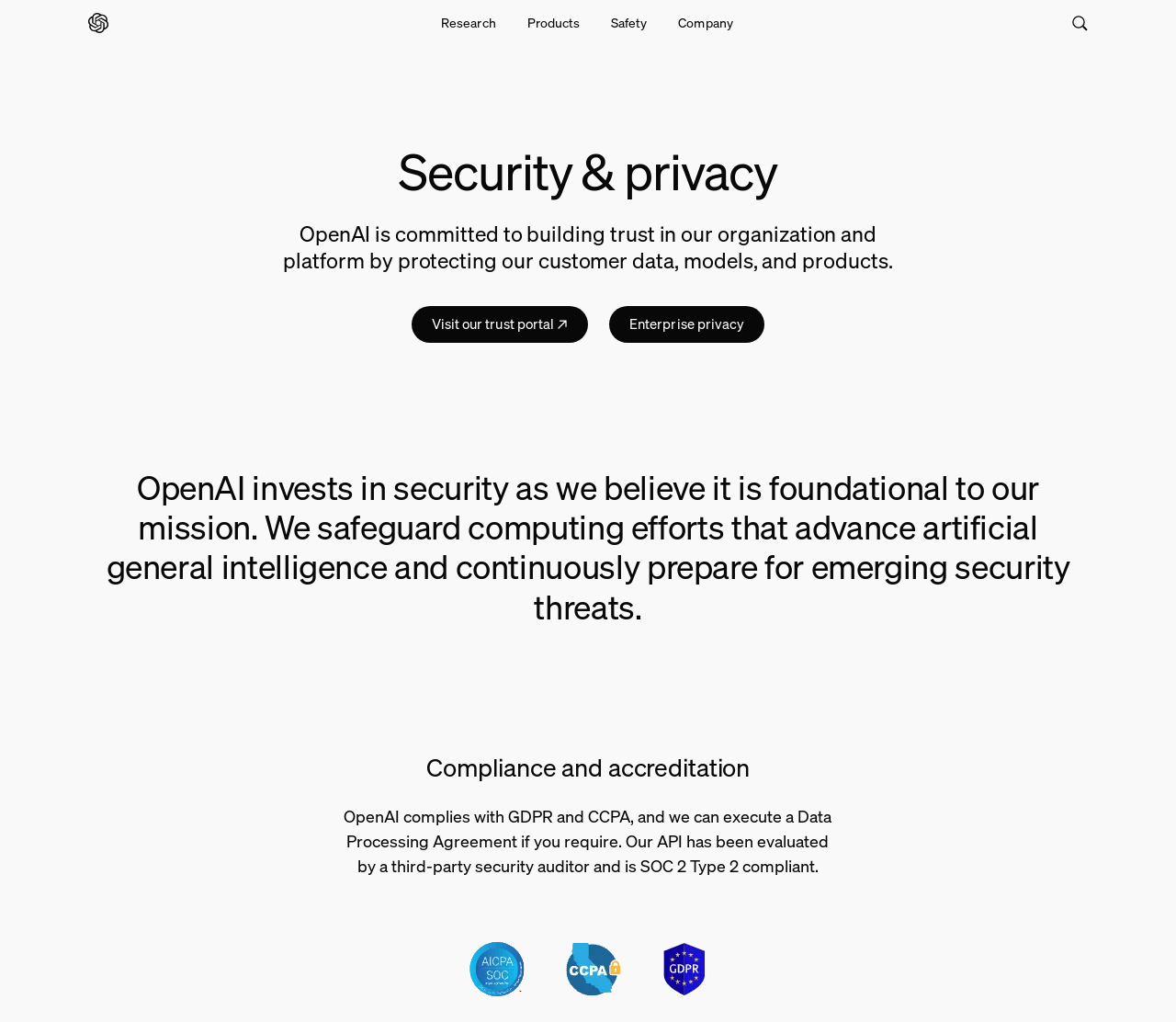Answer the question briefly using a single word or phrase: 
What is the navigation menu composed of?

Research, Products, Safety, Company